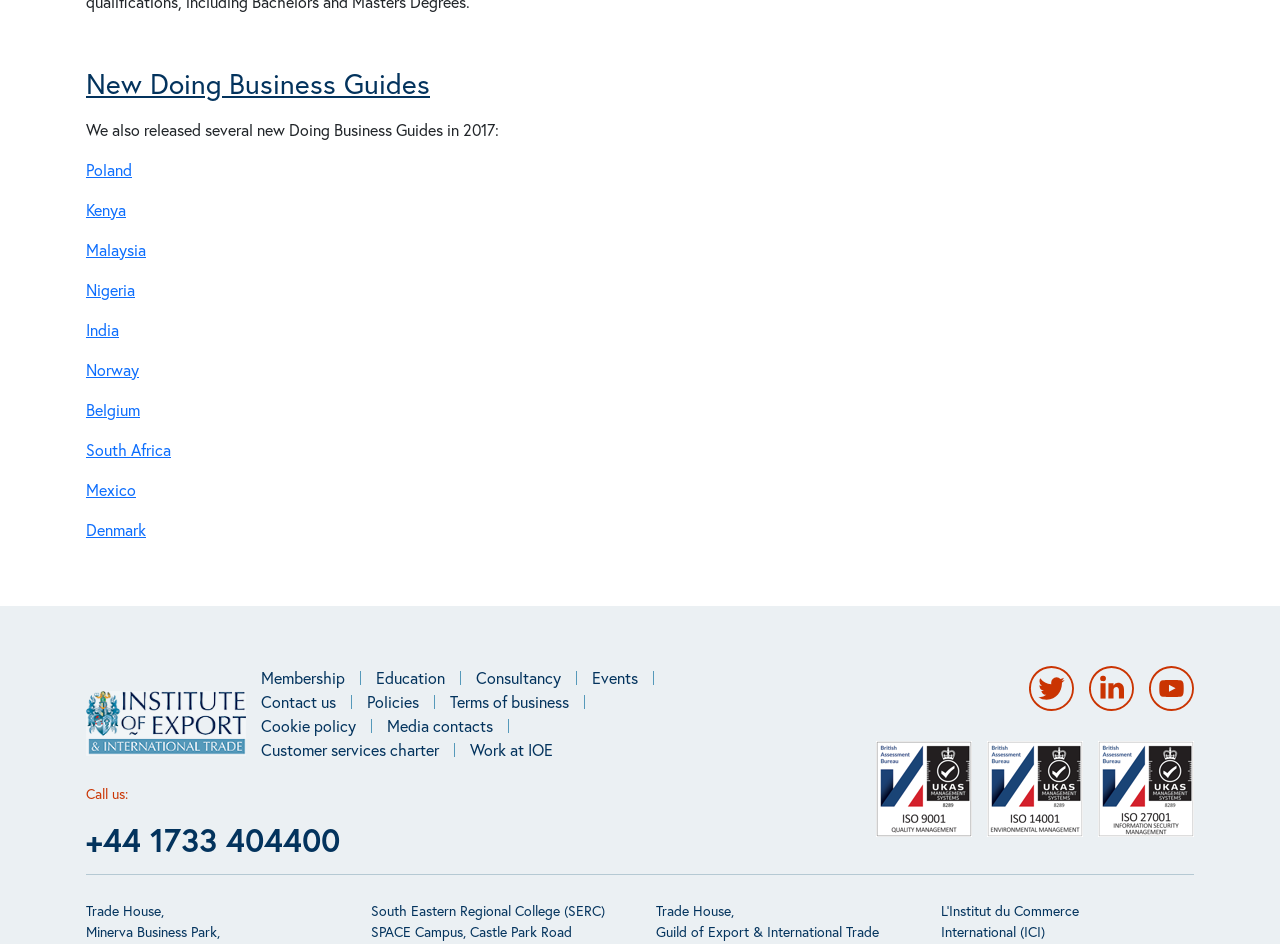Please identify the bounding box coordinates of the clickable element to fulfill the following instruction: "Visit the Twitter page". The coordinates should be four float numbers between 0 and 1, i.e., [left, top, right, bottom].

[0.804, 0.705, 0.839, 0.753]